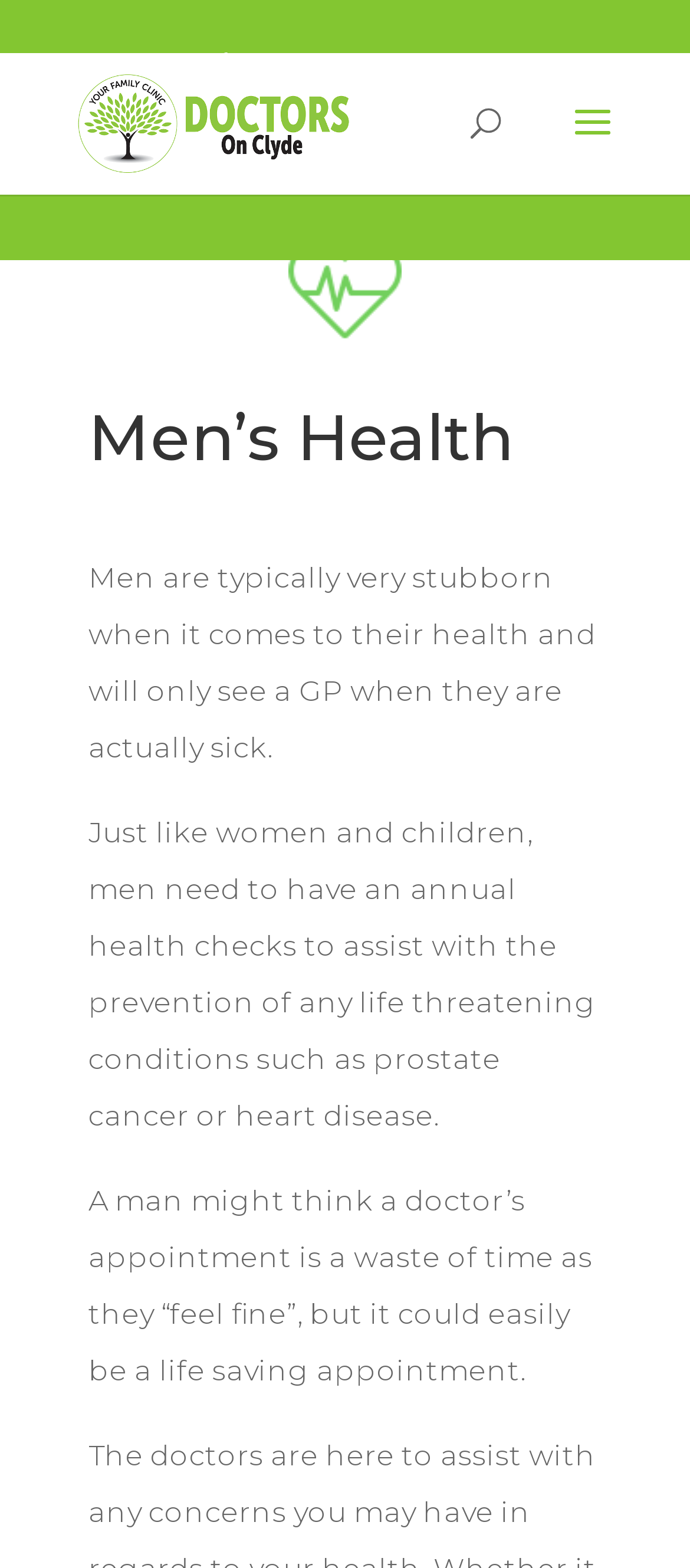What is the purpose of the annual health checks for men? Refer to the image and provide a one-word or short phrase answer.

Prevention of life threatening conditions